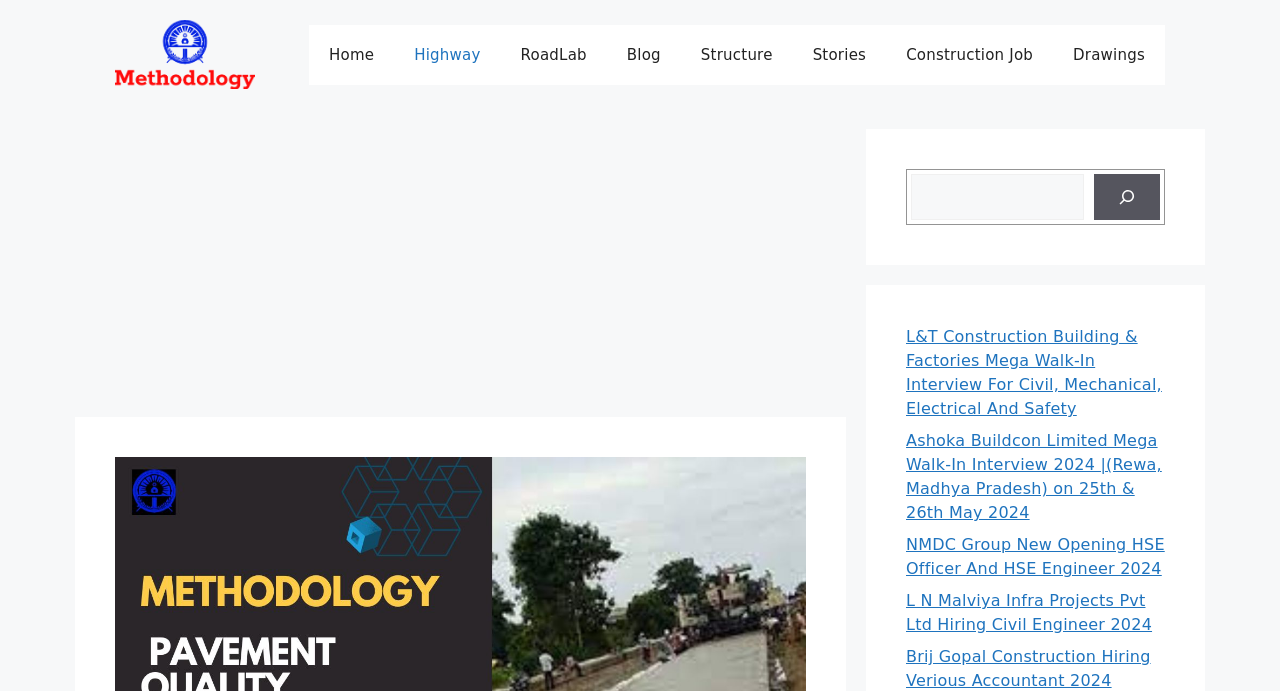Identify the primary heading of the webpage and provide its text.

METHODOLOGY PAVEMENT QUALITY CONCRETE (PQC)